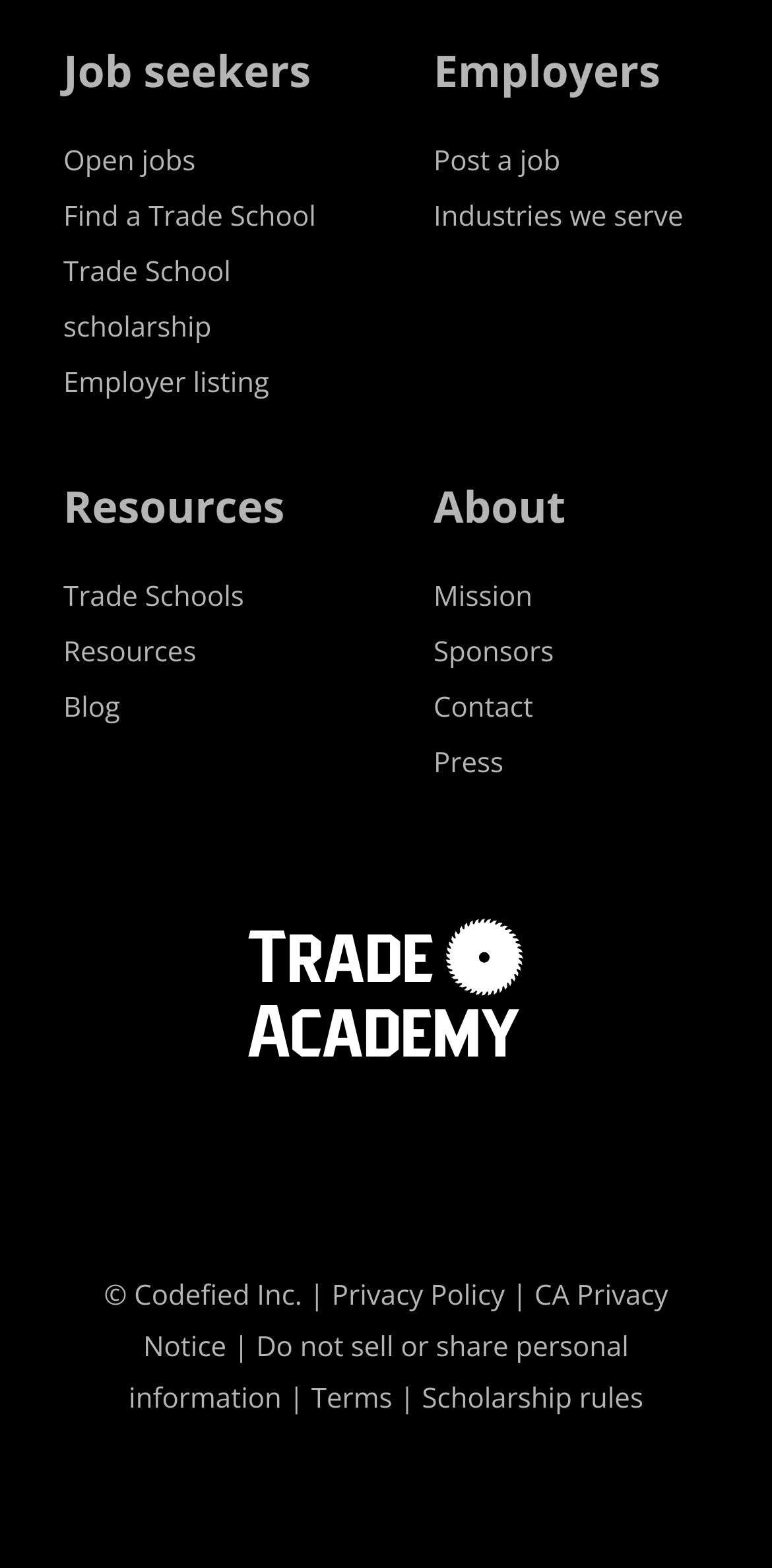What is the purpose of the 'Employer listing' link?
Refer to the screenshot and respond with a concise word or phrase.

Post a job